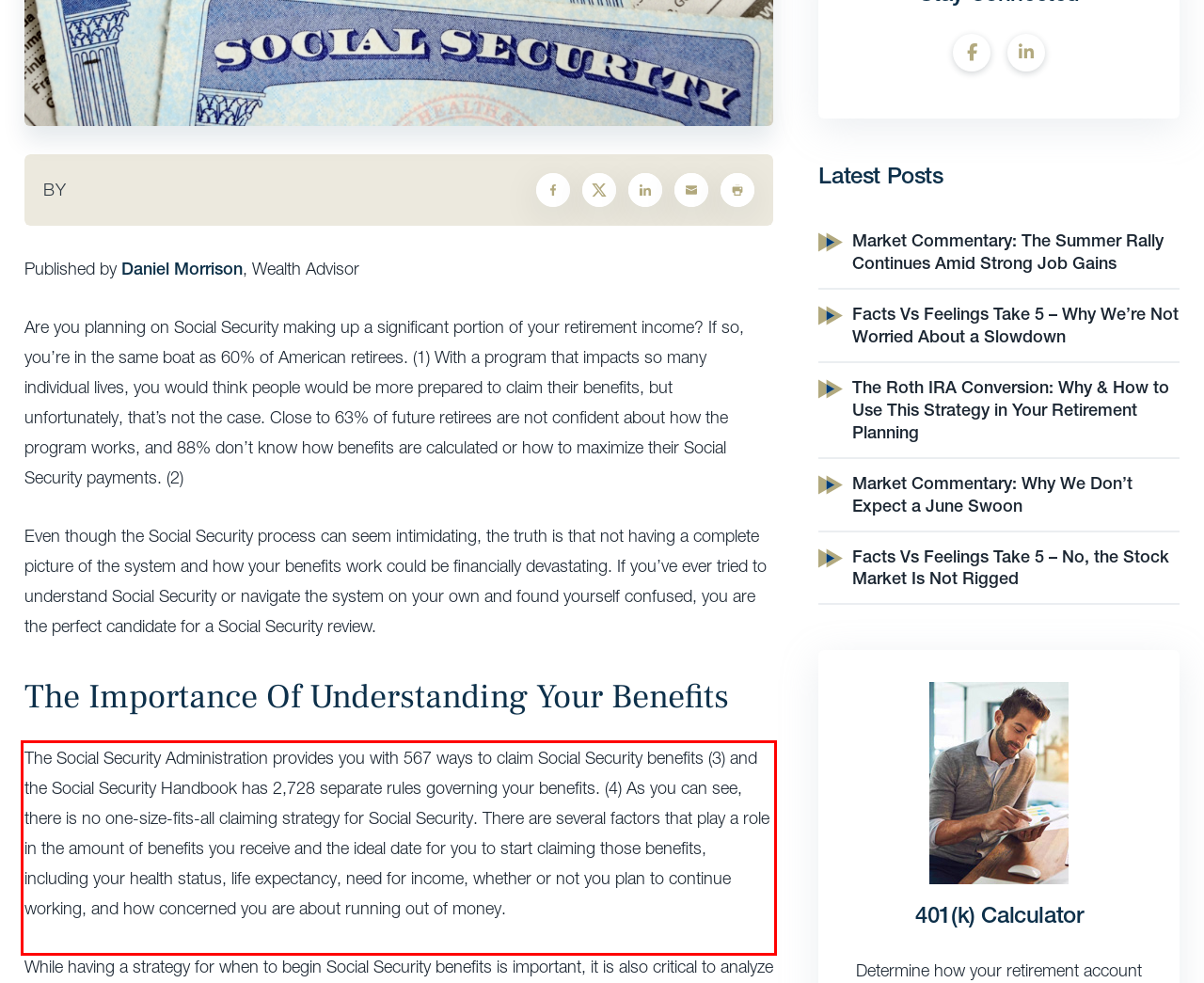Please examine the webpage screenshot containing a red bounding box and use OCR to recognize and output the text inside the red bounding box.

The Social Security Administration provides you with 567 ways to claim Social Security benefits (3) and the Social Security Handbook has 2,728 separate rules governing your benefits. (4) As you can see, there is no one-size-fits-all claiming strategy for Social Security. There are several factors that play a role in the amount of benefits you receive and the ideal date for you to start claiming those benefits, including your health status, life expectancy, need for income, whether or not you plan to continue working, and how concerned you are about running out of money.